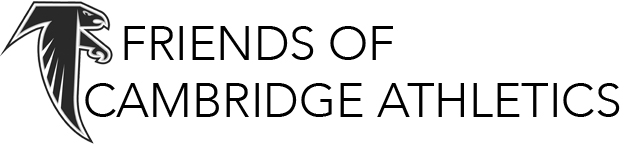Respond to the following question using a concise word or phrase: 
What is FOCA's mission?

Promote physical education and health